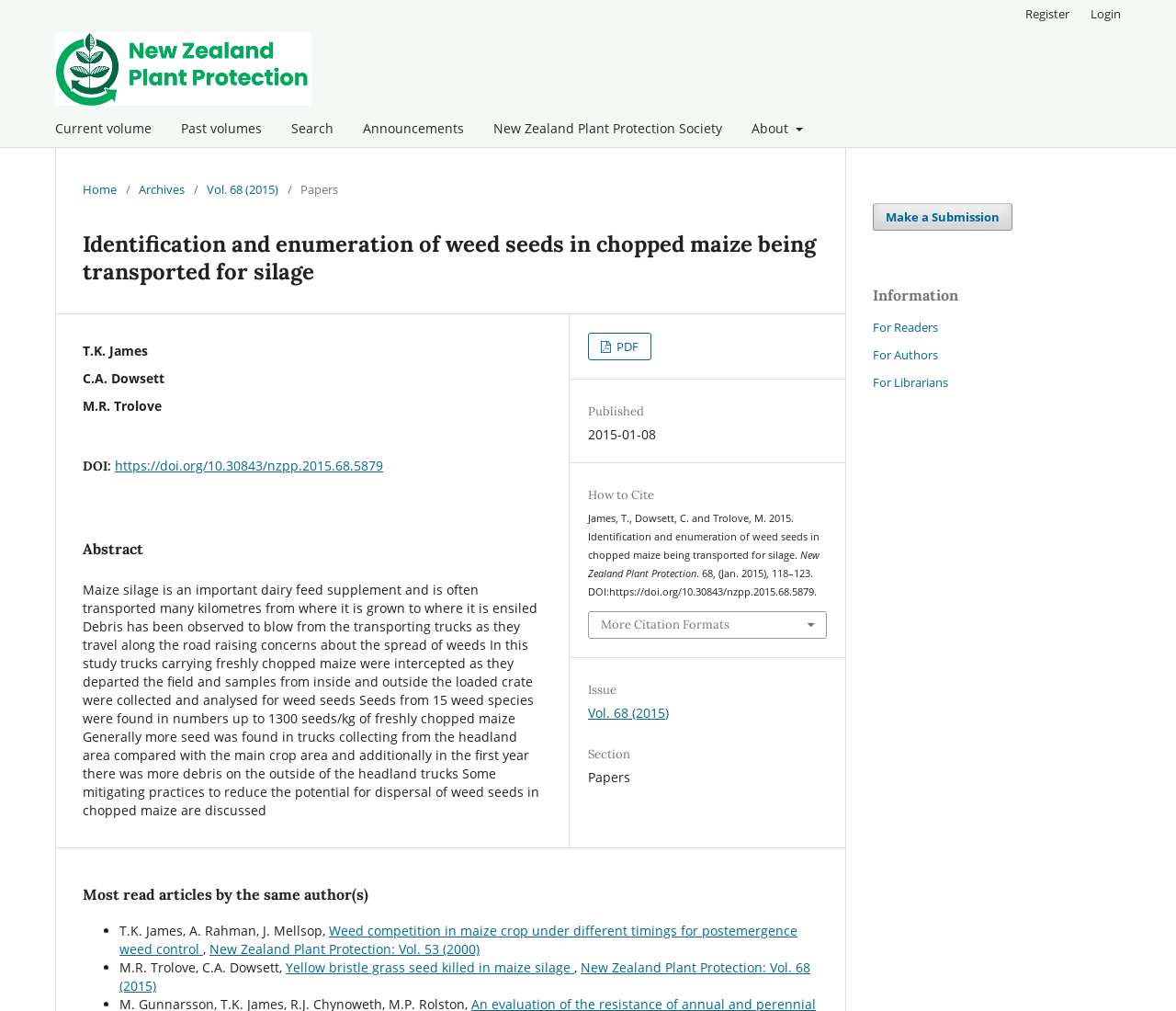What is the DOI of the article?
Examine the image closely and answer the question with as much detail as possible.

The DOI of the article can be found in the link element with the text 'https://doi.org/10.30843/nzpp.2015.68.5879' which is located below the abstract of the article.